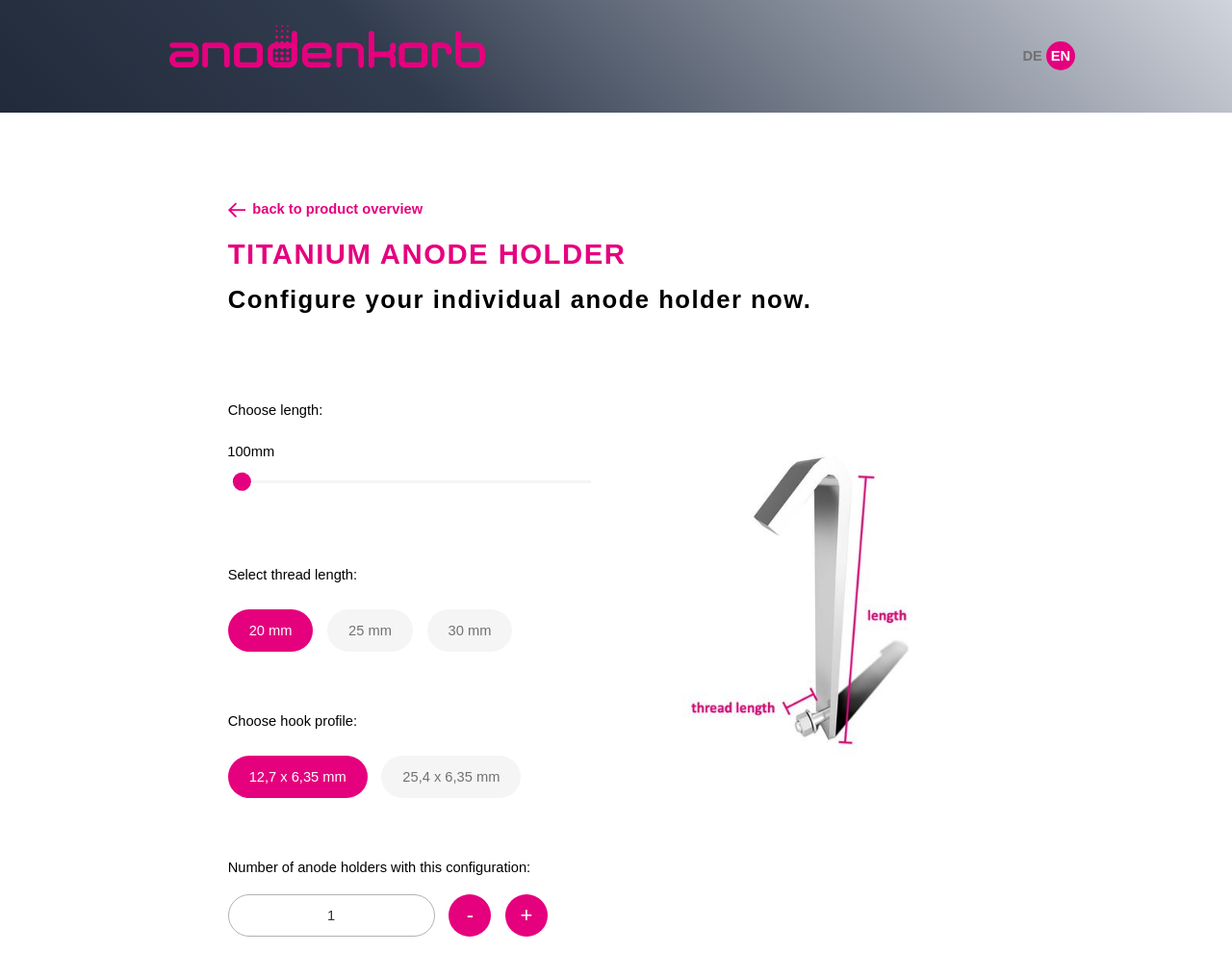Offer a comprehensive description of the webpage’s content and structure.

This webpage is about a titanium anode holder, with a focus on configuring an individual anode holder. At the top left, there is a link to an unspecified page. To the right of this link, there are two language options, "DE" and "EN", which are likely for German and English languages, respectively. Below these links, there is a "back to product overview" link.

The main content of the page is divided into sections, with headings "TITANIUM ANODE HOLDER" and "Configure your individual anode holder now." The first section appears to be a title or introduction, while the second section contains a series of configuration options.

In the configuration section, there are several input fields and options. The first option is to choose a length, with a slider that ranges from 100 to 400, and a unit of measurement in millimeters. Below this, there is a section to select a thread length, with three radio button options: 20 mm, 25 mm, and 30 mm. The 20 mm option is selected by default.

Next, there is a section to choose a hook profile, with two radio button options: 12.7 x 6.35 mm and 25.4 x 6.35 mm. The first option is selected by default. Finally, there is a section to input the number of anode holders with the current configuration, with a spin button that allows the user to increment or decrement the value. The decrement and increment buttons are accompanied by minus and plus signs, respectively.